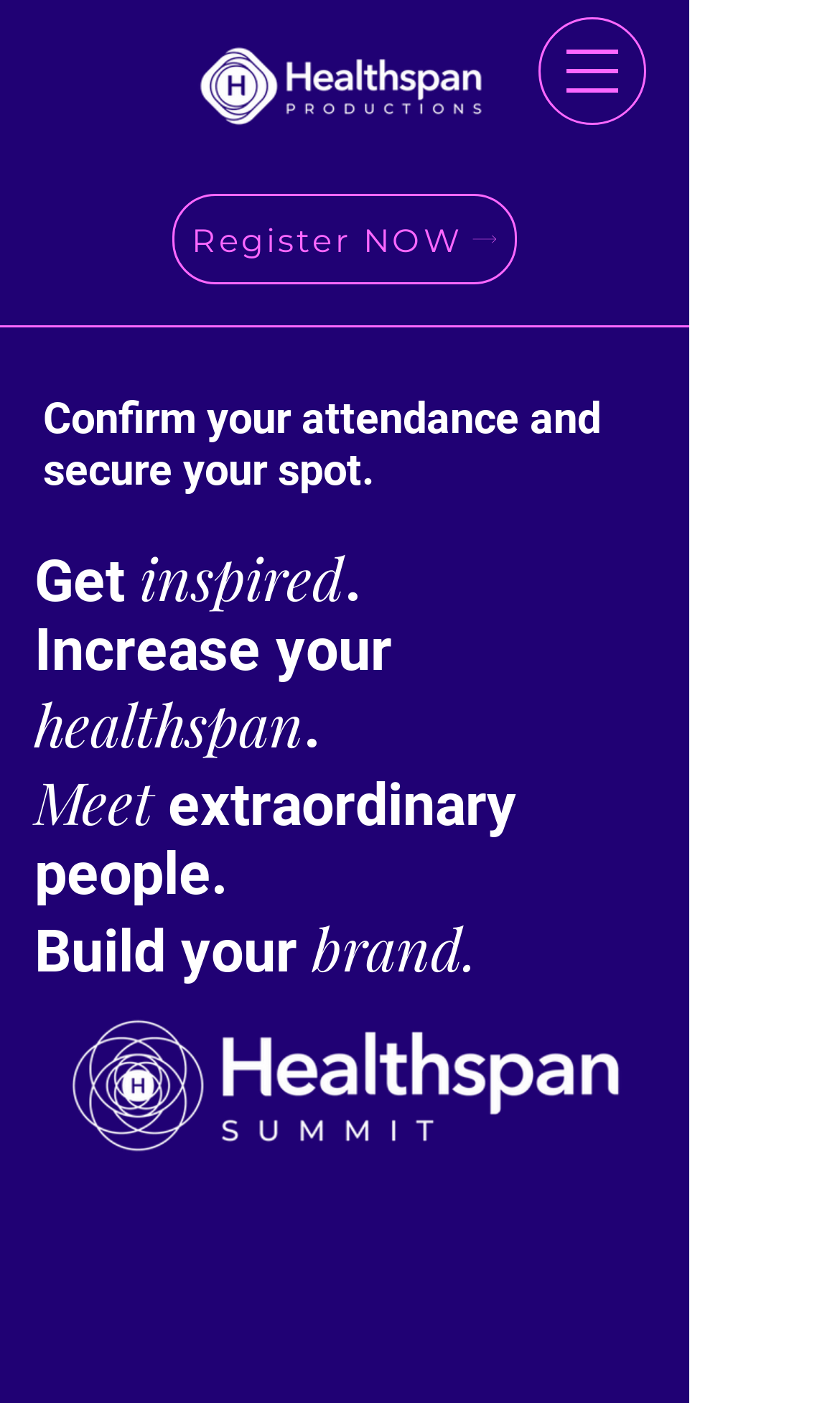Write an exhaustive caption that covers the webpage's main aspects.

The webpage is about the Healthspan Summit, specifically focused on ticket registration. At the top right corner, there is a button to open a navigation menu. Below it, a prominent "Register NOW" link is displayed, taking up a significant portion of the page's width. 

Underneath the "Register NOW" link, a heading reads "Confirm your attendance and secure your spot." This is followed by a series of short phrases, including "Get inspired", "Increase your healthspan", "Meet extraordinary people", and "Build your brand". These phrases are arranged vertically, with each phrase building on the previous one to create a sense of excitement and motivation.

To the right of these phrases, there is a logo image, "Healthspan Summit H White_edited.png", which is positioned near the bottom of the page. Overall, the webpage has a clear call-to-action, encouraging visitors to register for the Healthspan Summit.